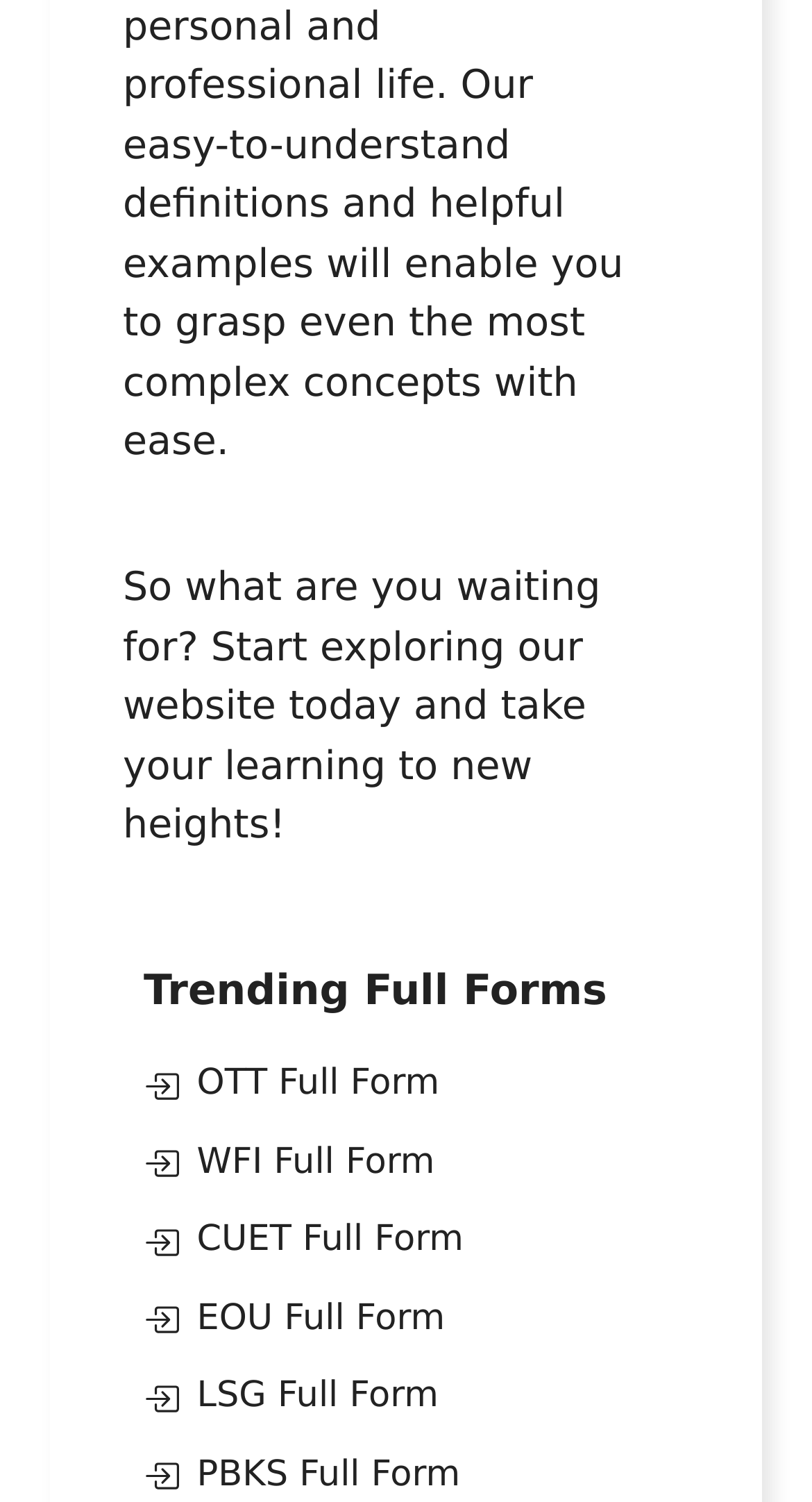What is the purpose of the image icons on the webpage?
Based on the visual information, provide a detailed and comprehensive answer.

I observed that each full form link has an image icon next to it, suggesting that the icons are meant to accompany or illustrate the full form links.